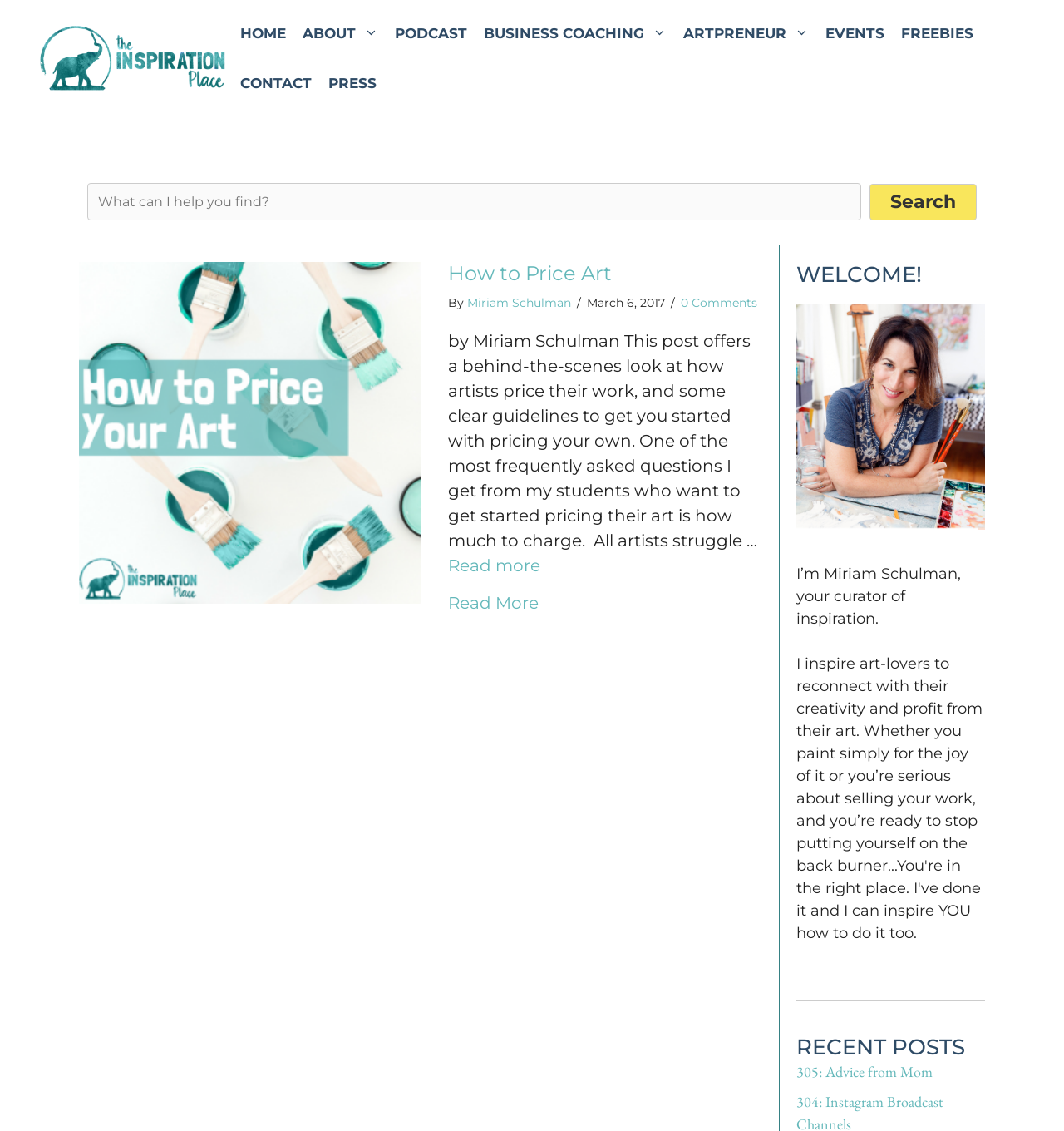What is the title of the section below the navigation menu?
Answer the question with detailed information derived from the image.

I found the title of the section by looking at the heading element with the text 'WELCOME!', which is located below the navigation menu and above the image and text elements.